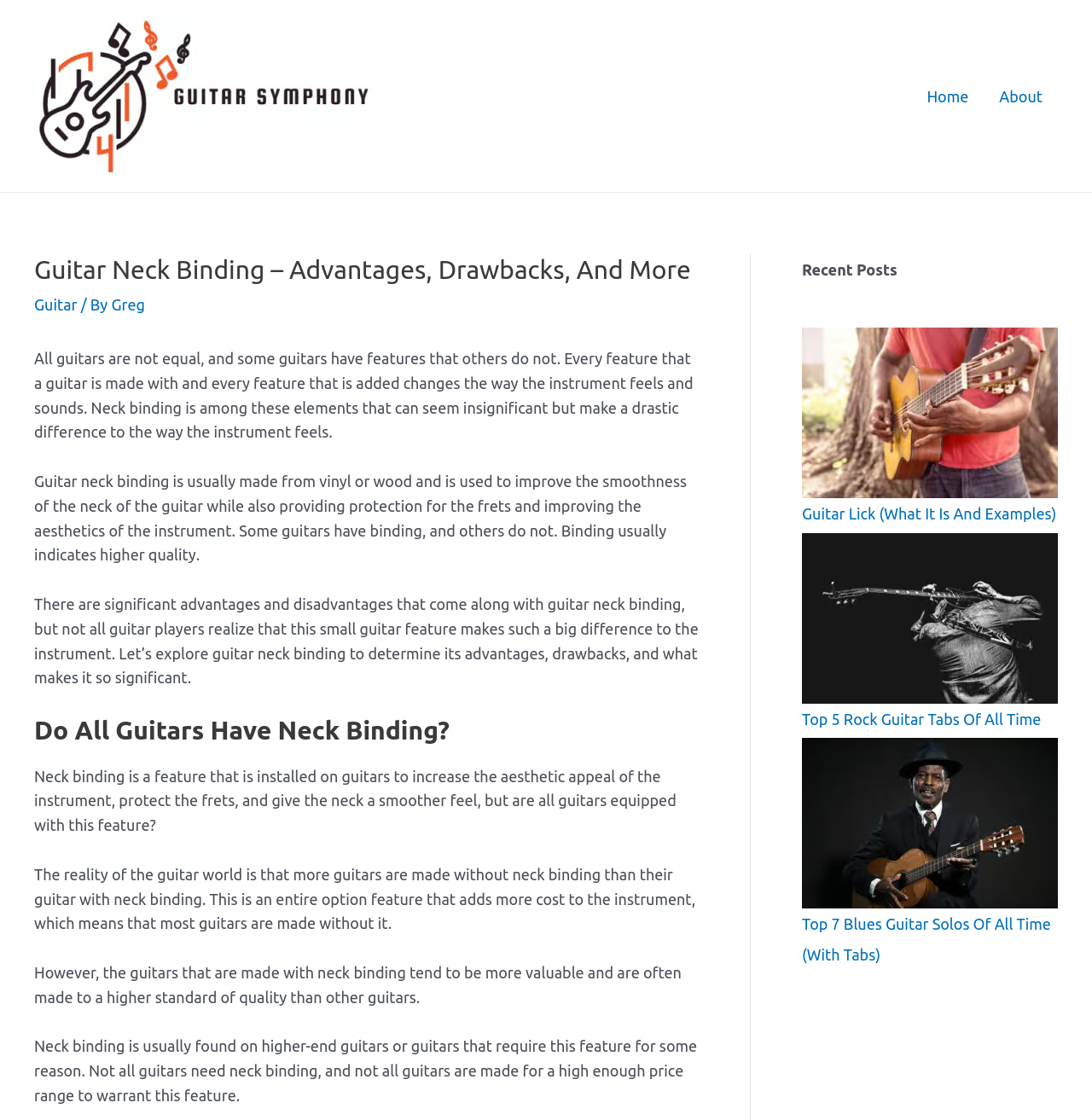Review the image closely and give a comprehensive answer to the question: What is the instrument being played in the image?

The image is described as 'Person playing blues on acoustic guitar', indicating that the instrument being played is an acoustic guitar.